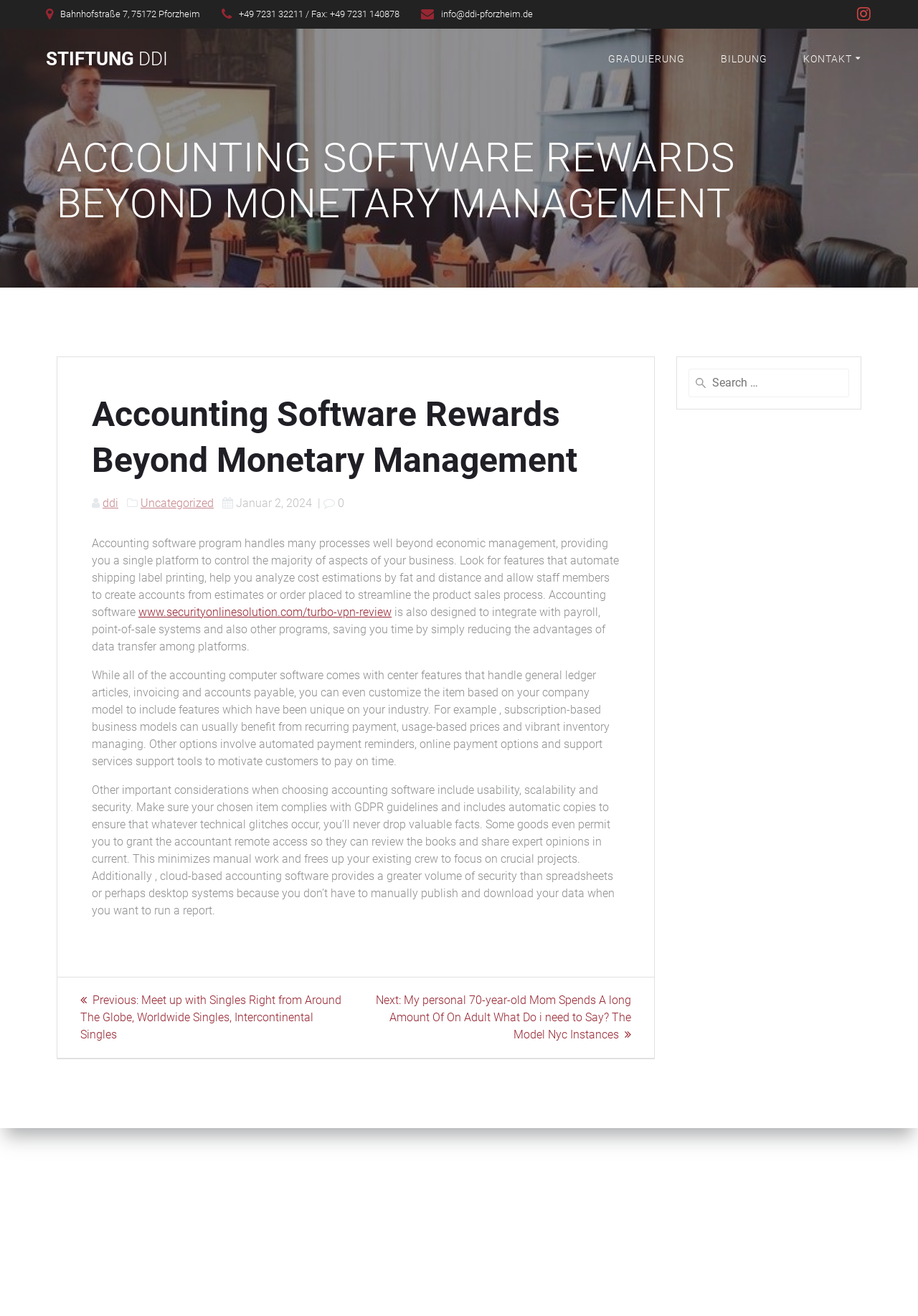Predict the bounding box coordinates of the area that should be clicked to accomplish the following instruction: "Click on the 'STIFTUNG DDI' link". The bounding box coordinates should consist of four float numbers between 0 and 1, i.e., [left, top, right, bottom].

[0.05, 0.038, 0.183, 0.052]